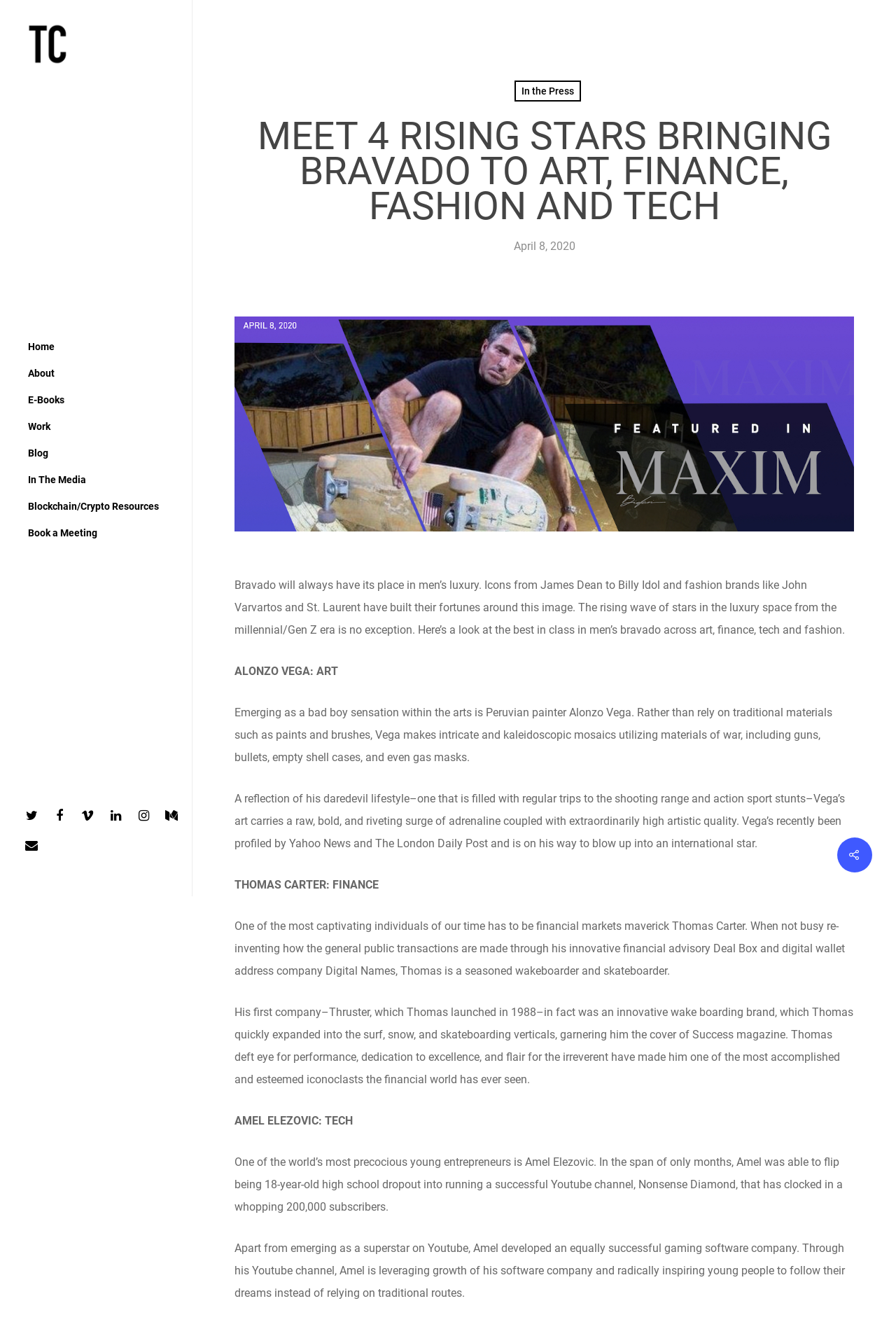What is Alonzo Vega's art medium?
Look at the screenshot and give a one-word or phrase answer.

Mosaics